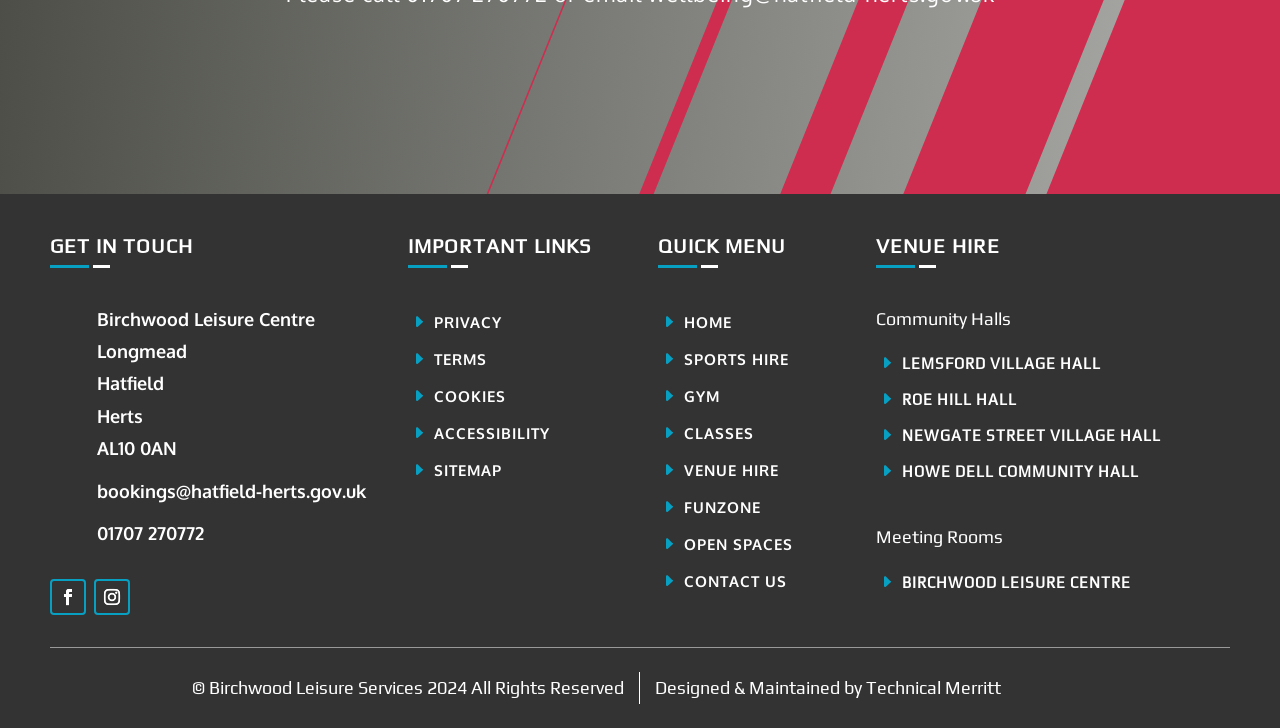Could you indicate the bounding box coordinates of the region to click in order to complete this instruction: "Call Birchwood Leisure Centre".

[0.076, 0.659, 0.286, 0.689]